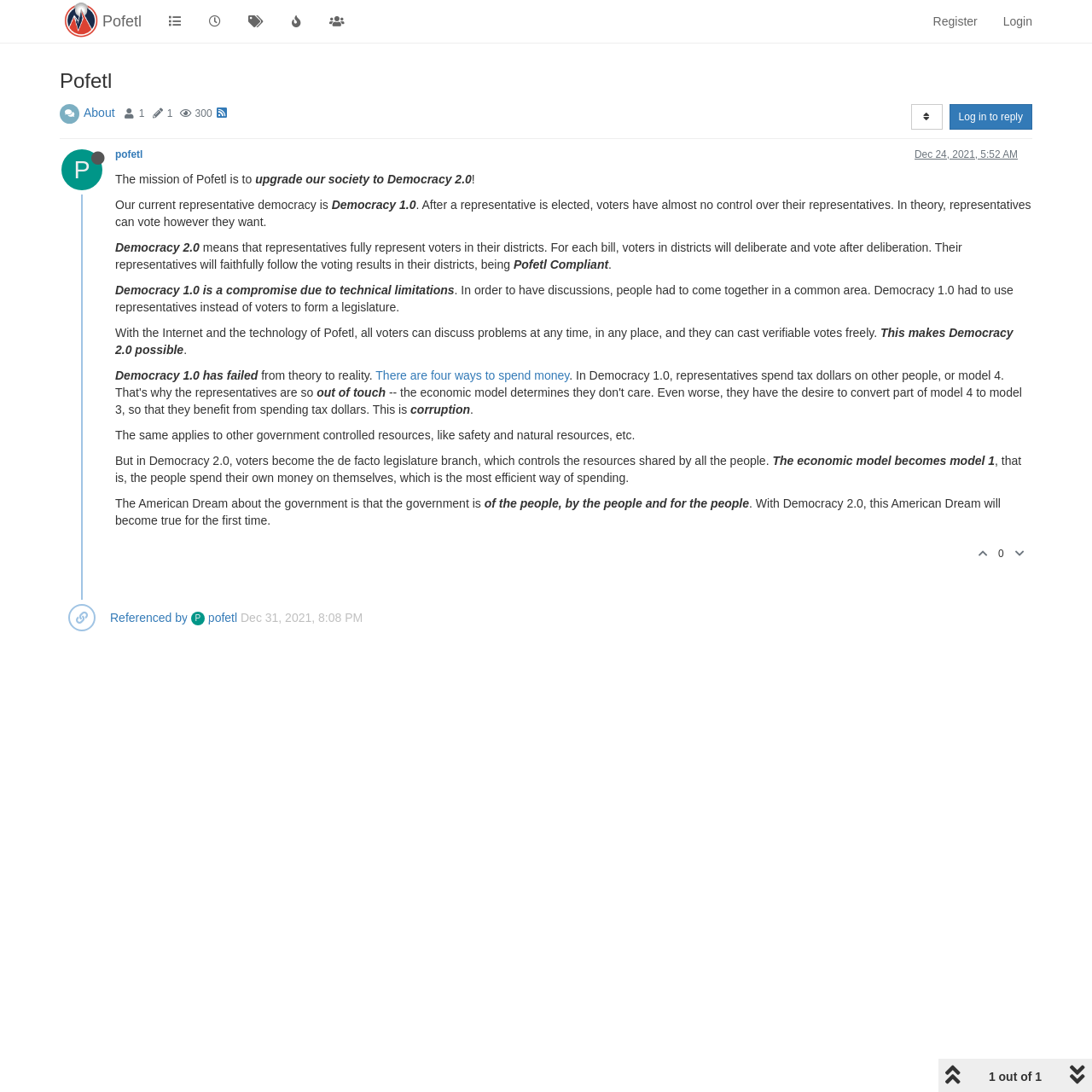Give a concise answer of one word or phrase to the question: 
What is the benefit of Democracy 2.0?

Efficient spending